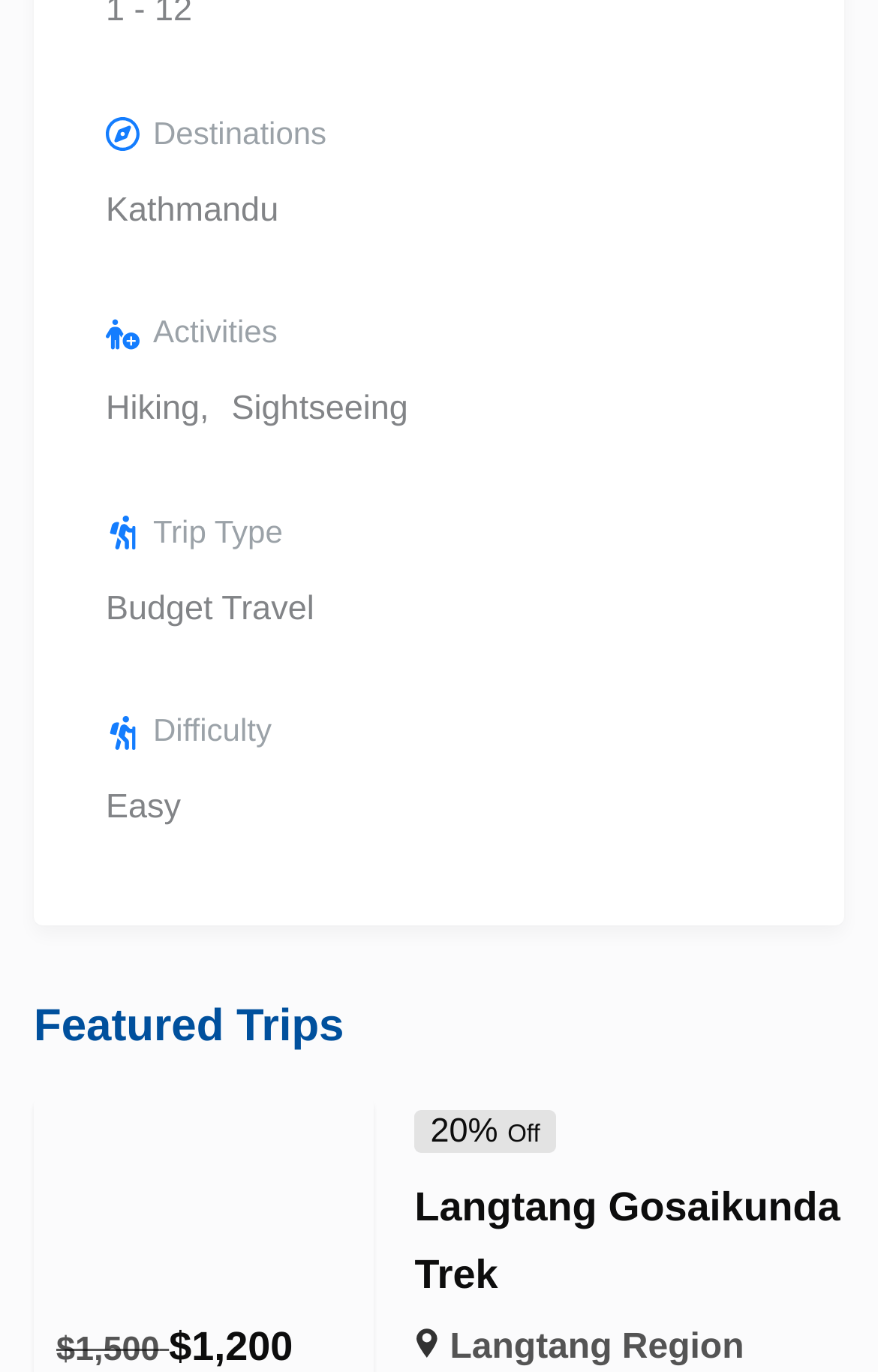Utilize the details in the image to give a detailed response to the question: What region is the Langtang Gosaikunda Trek located in?

I found a link 'Langtang Region' under the 'Langtang Gosaikunda Trek' section, which suggests that the trek is located in the Langtang Region.